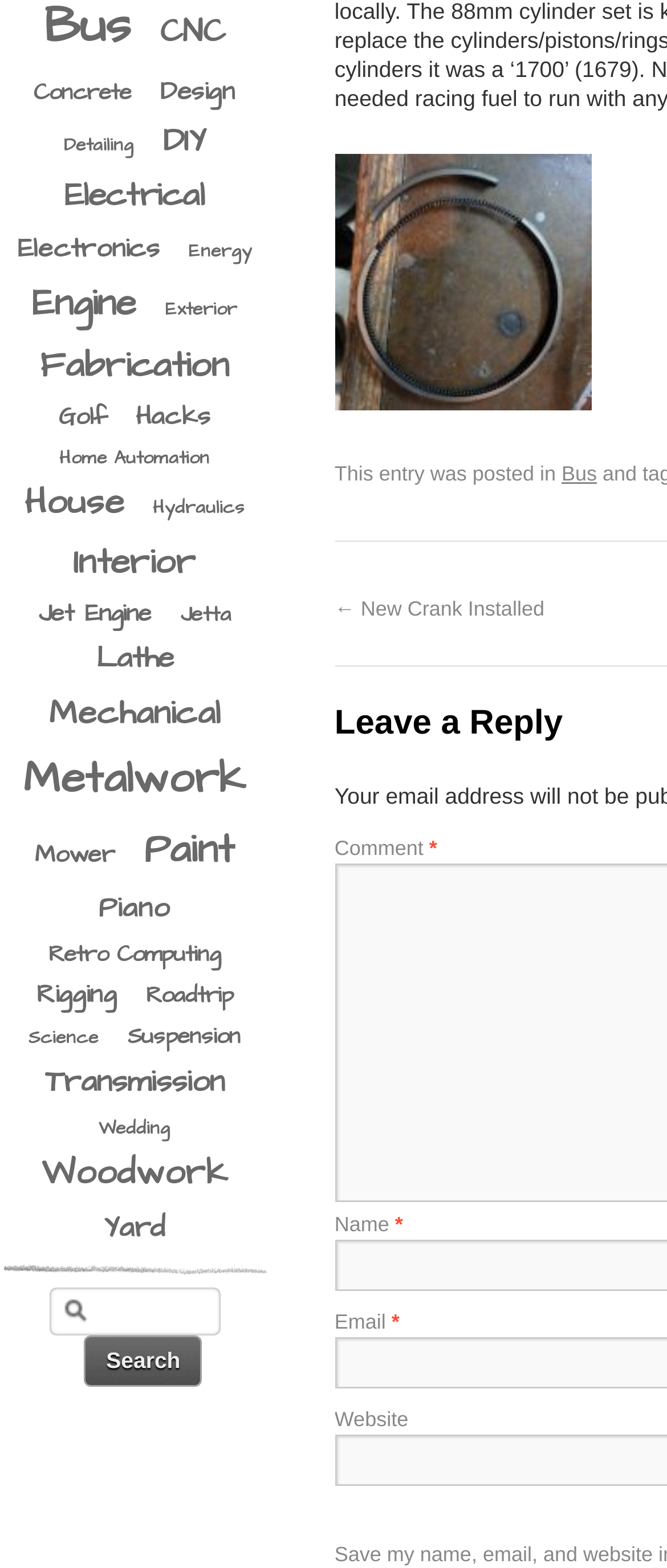Identify the bounding box coordinates for the UI element described as: "Home Automation". The coordinates should be provided as four floats between 0 and 1: [left, top, right, bottom].

[0.076, 0.279, 0.328, 0.305]